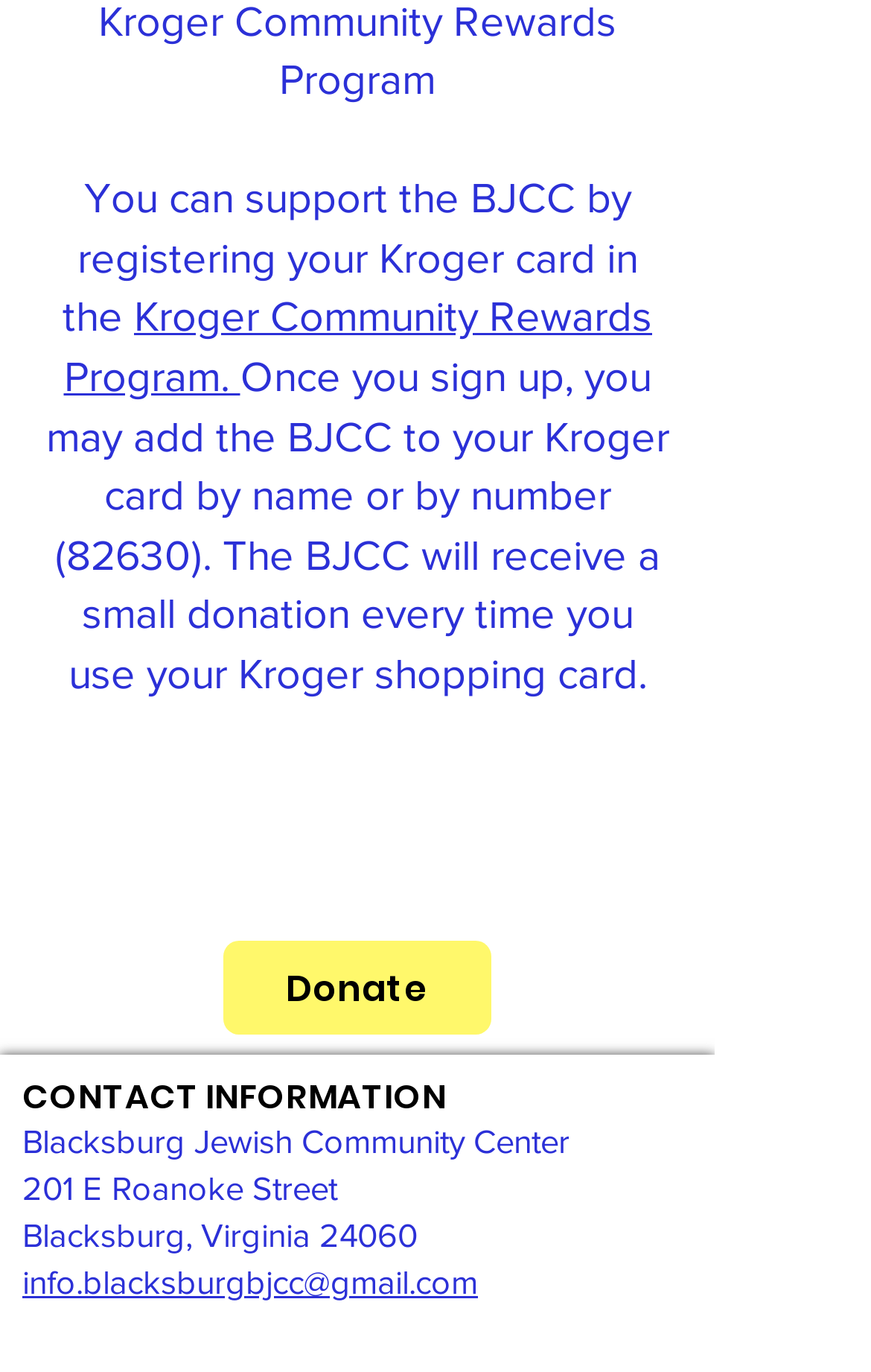Utilize the details in the image to give a detailed response to the question: How can the BJCC receive a small donation?

According to the webpage, once you sign up for the Kroger Community Rewards Program, the BJCC will receive a small donation every time you use your Kroger shopping card.